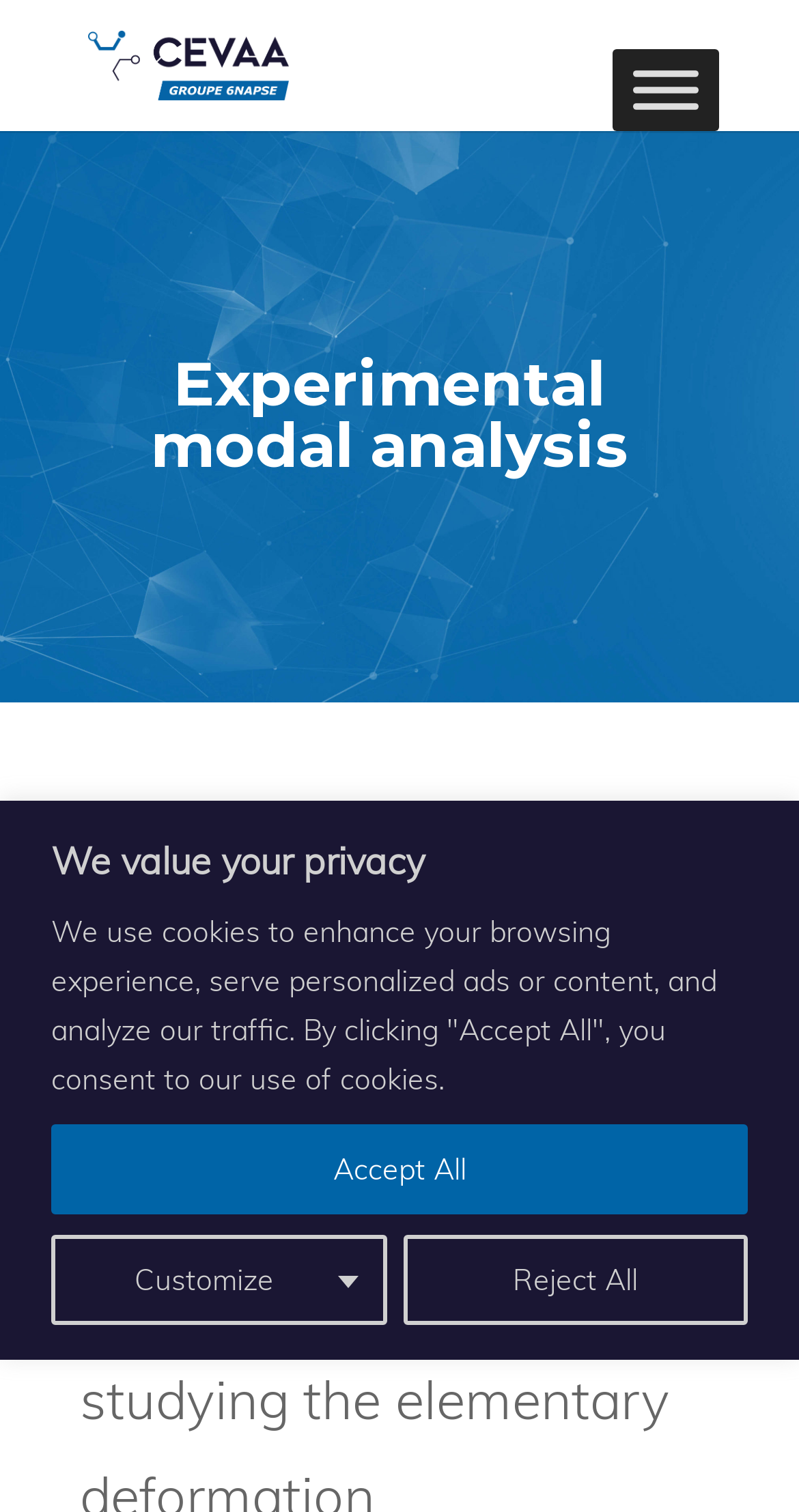Identify the headline of the webpage and generate its text content.

Experimental modal analysis